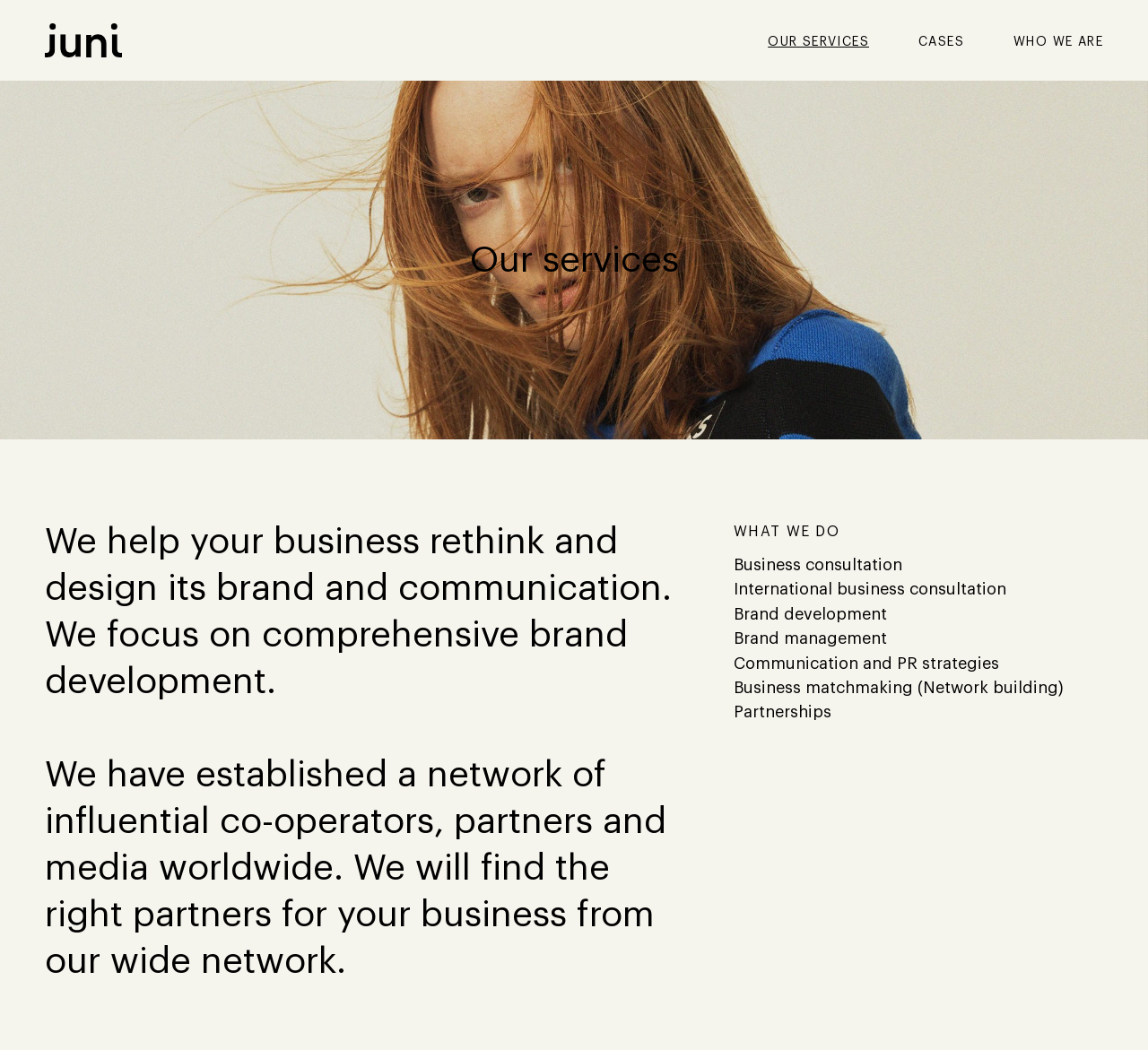Answer the question using only one word or a concise phrase: What is the main focus of the company?

Brand development